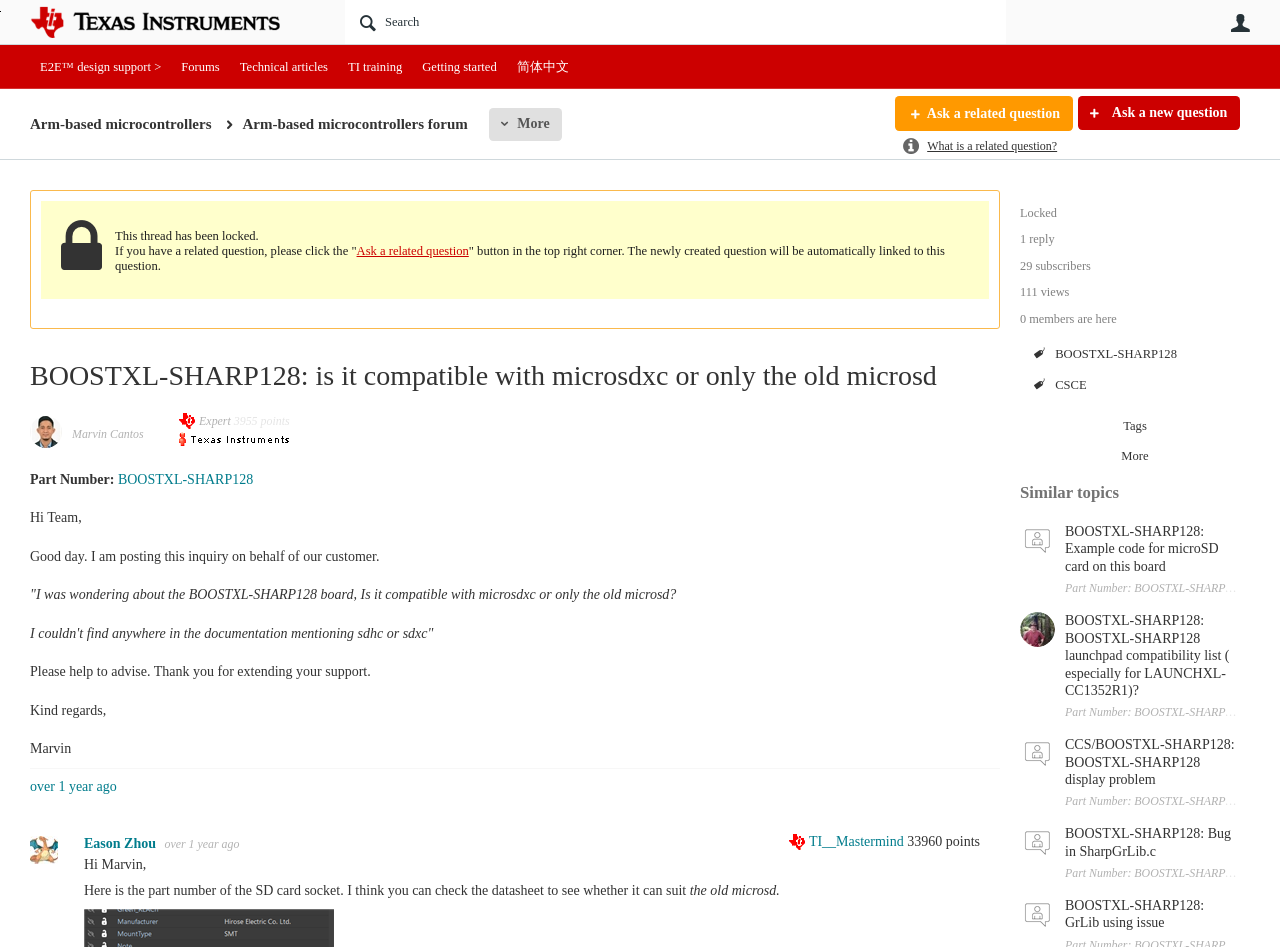Please reply to the following question using a single word or phrase: 
What is the part number of the board being discussed?

BOOSTXL-SHARP128